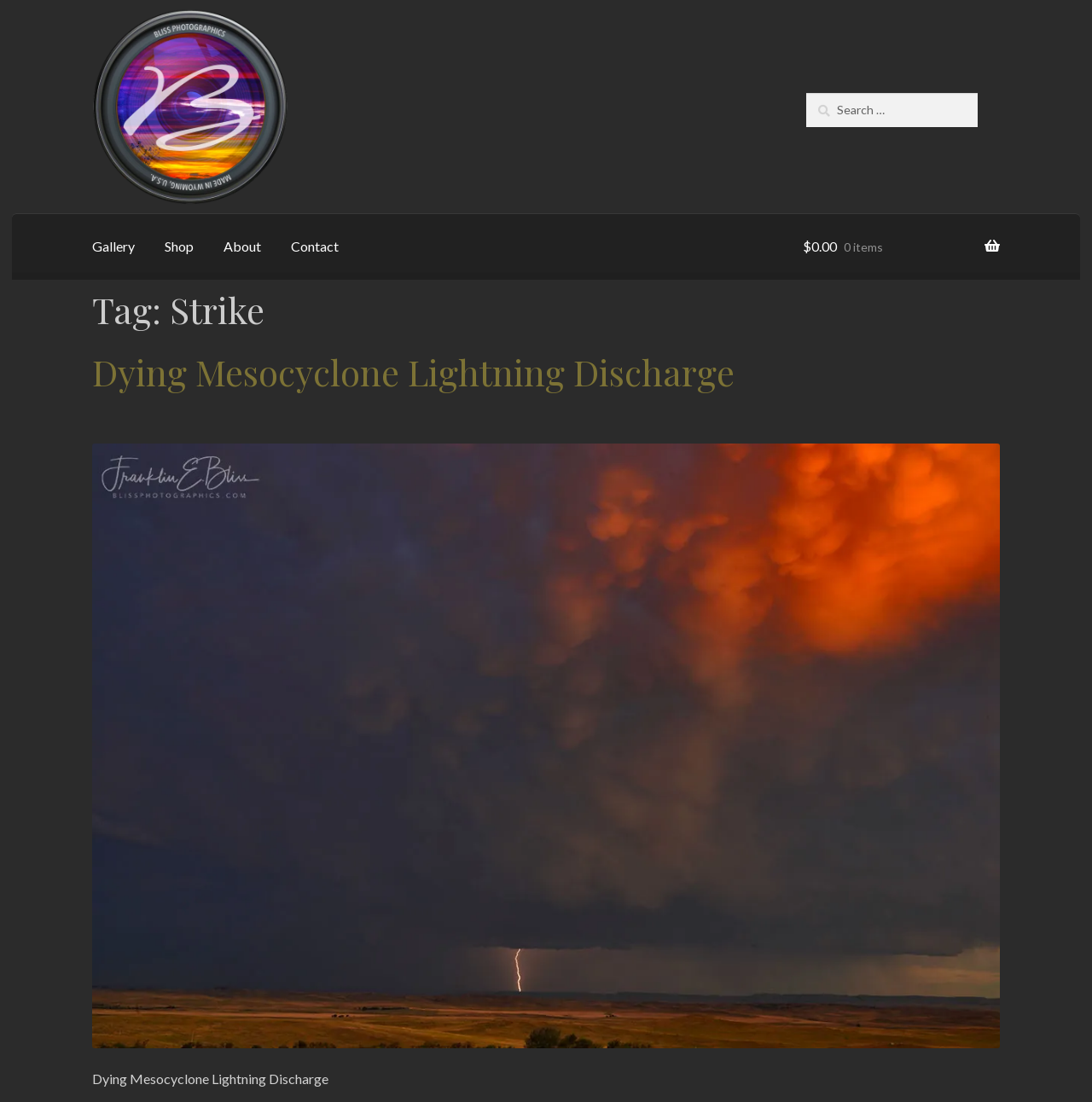How many navigation links are there?
Please provide a comprehensive answer based on the visual information in the image.

I counted the number of links under the 'Primary Navigation' section, which are 'Gallery', 'Shop', 'About', and 'Contact'.